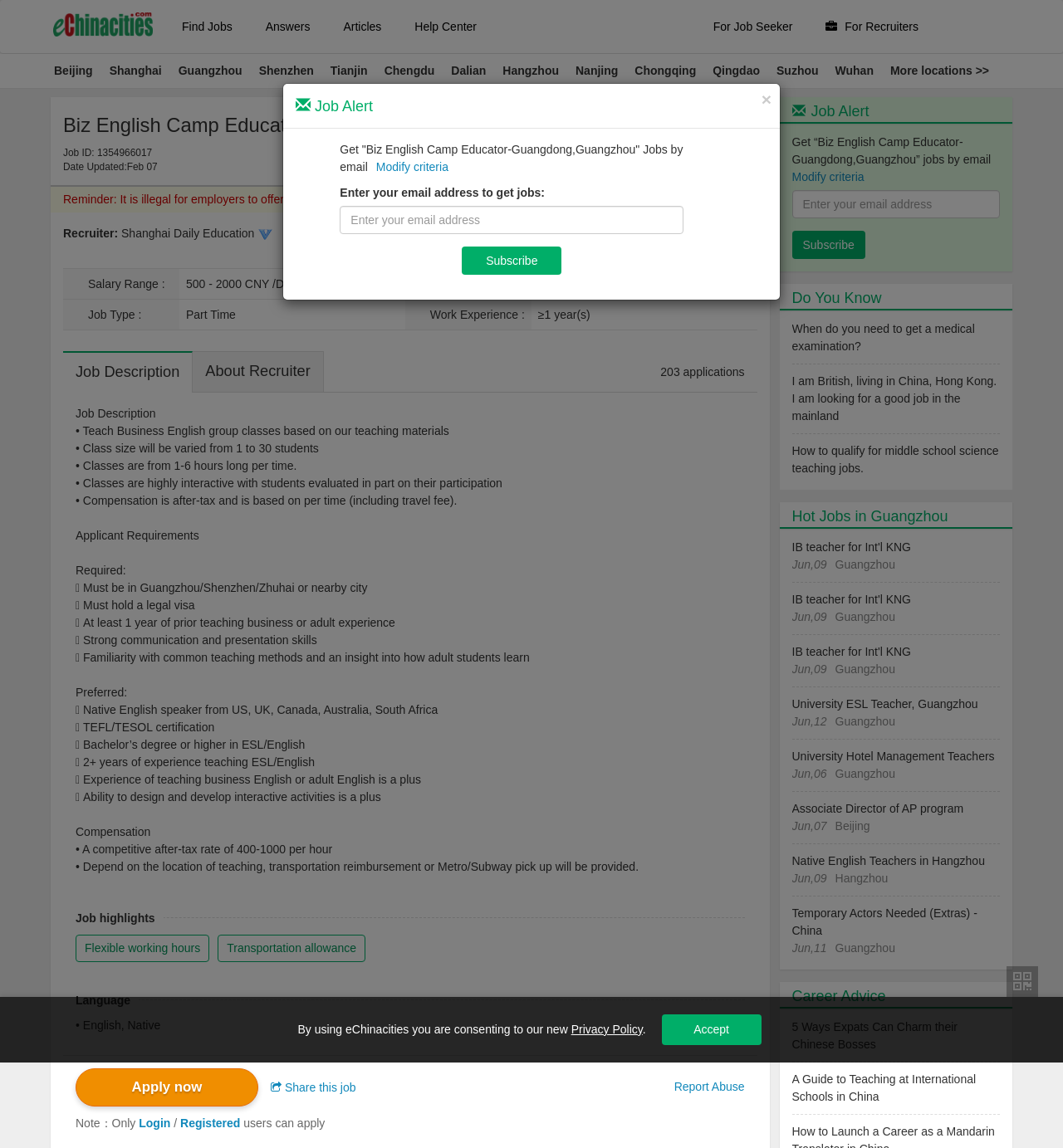What is the job title of the current job posting?
Please provide a single word or phrase in response based on the screenshot.

Biz English Camp Educator-Guangdong